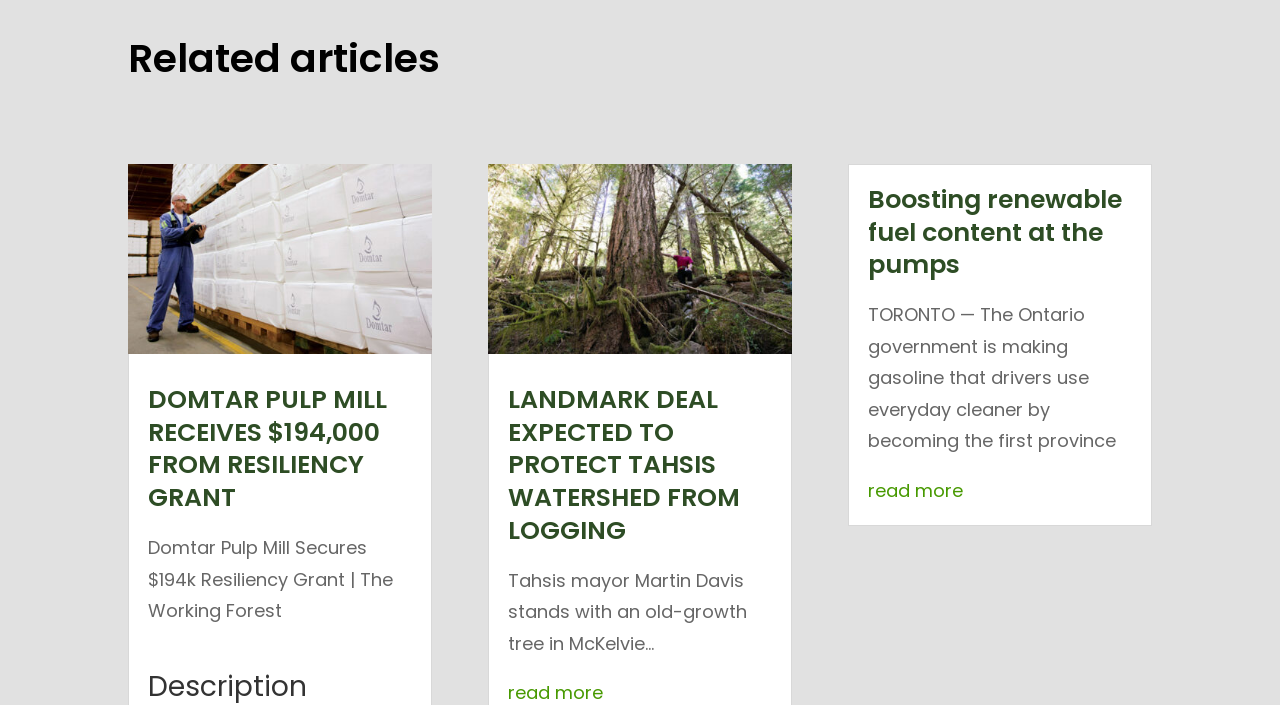What can be done by clicking 'read more'?
Answer the question with as much detail as you can, using the image as a reference.

The 'read more' link is likely to lead to the full article, allowing the user to read more about the topic 'Boosting renewable fuel content at the pumps'.